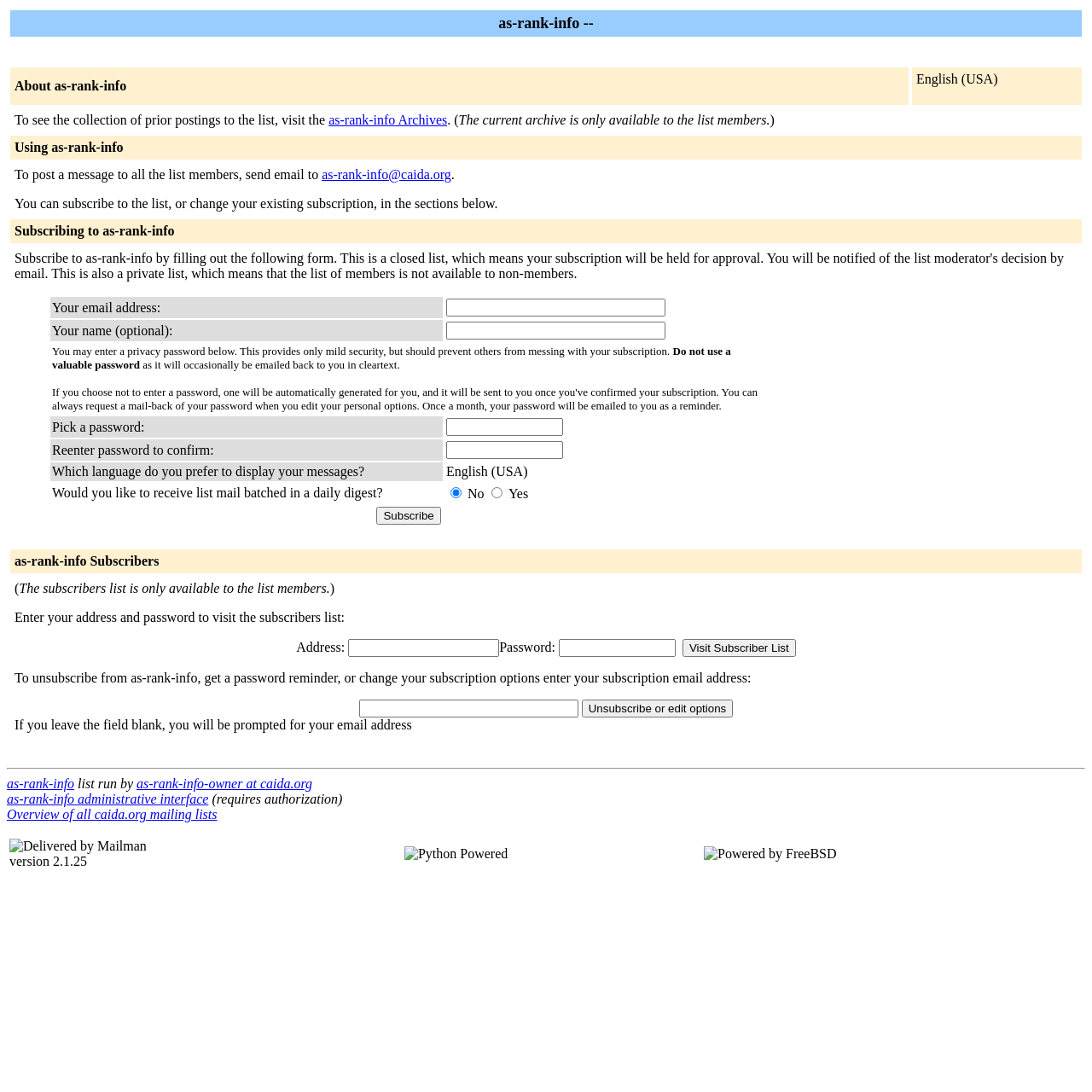Write an exhaustive caption that covers the webpage's main aspects.

The webpage is an information page for the "as-rank-info" mailing list. At the top, there is a table with several rows, each containing information about the list. The first row has a cell with the text "as-rank-info --", and the second row has a cell with a non-breaking space character. The third row has two cells, one with the text "About as-rank-info" and another with the text "English (USA)". 

Below this table, there is a section with information about the list, including a link to the "as-rank-info Archives" and instructions on how to post a message to the list. There is also a section on subscribing to the list, which includes a form with fields for email address, name, and password, as well as options for language and digest frequency. 

Further down the page, there is a section for current subscribers, with a link to the subscribers list (available only to list members) and a form to unsubscribe or edit subscription options. 

At the bottom of the page, there are links to the list owner's email, the administrative interface (requiring authorization), and an overview of all mailing lists on the caida.org domain. There is also a table with credits, including a delivered by Mailman version 2.1.25 and a Python Powered logo.